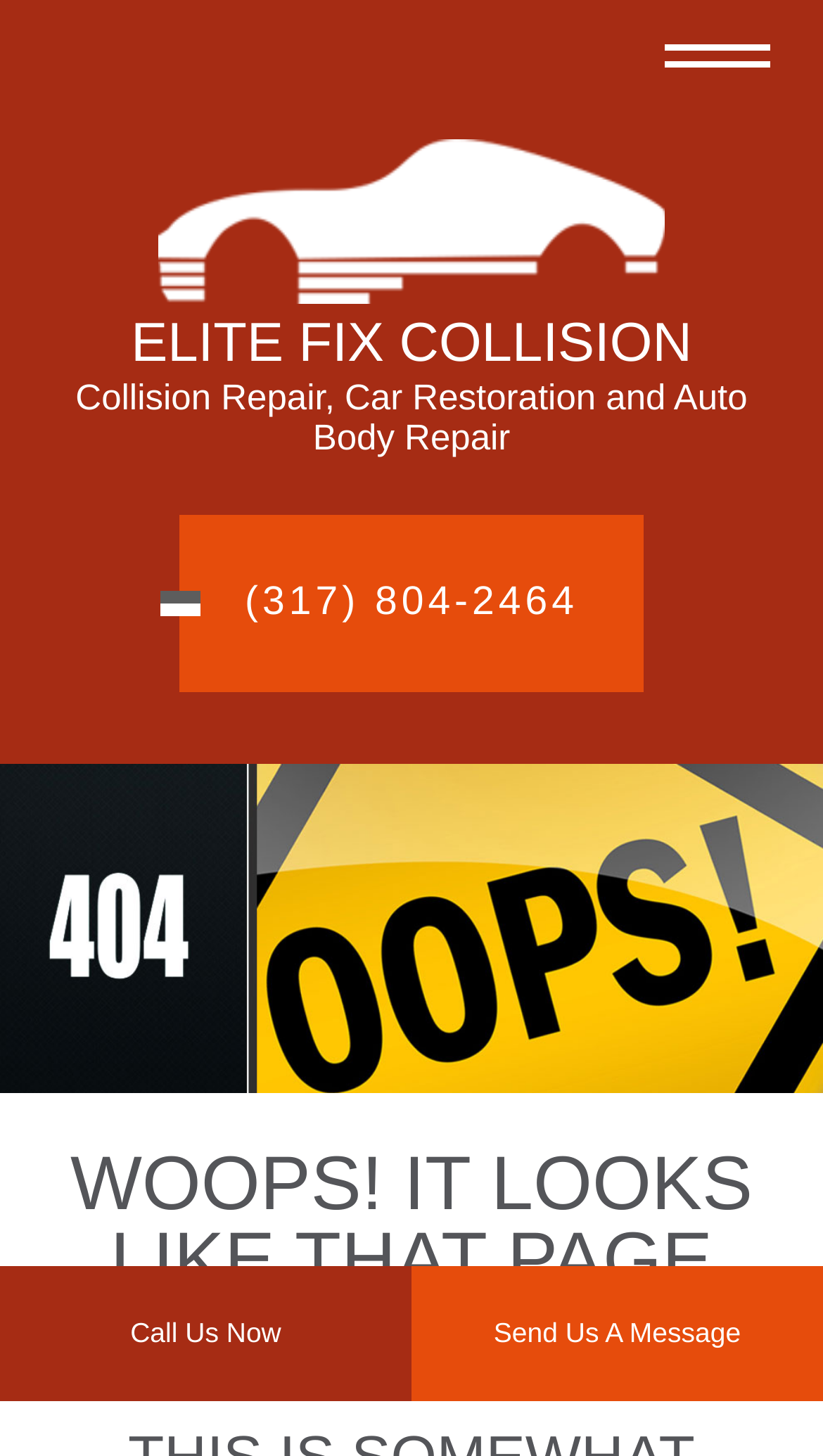Determine the bounding box of the UI element mentioned here: "Find Your Fit". The coordinates must be in the format [left, top, right, bottom] with values ranging from 0 to 1.

None